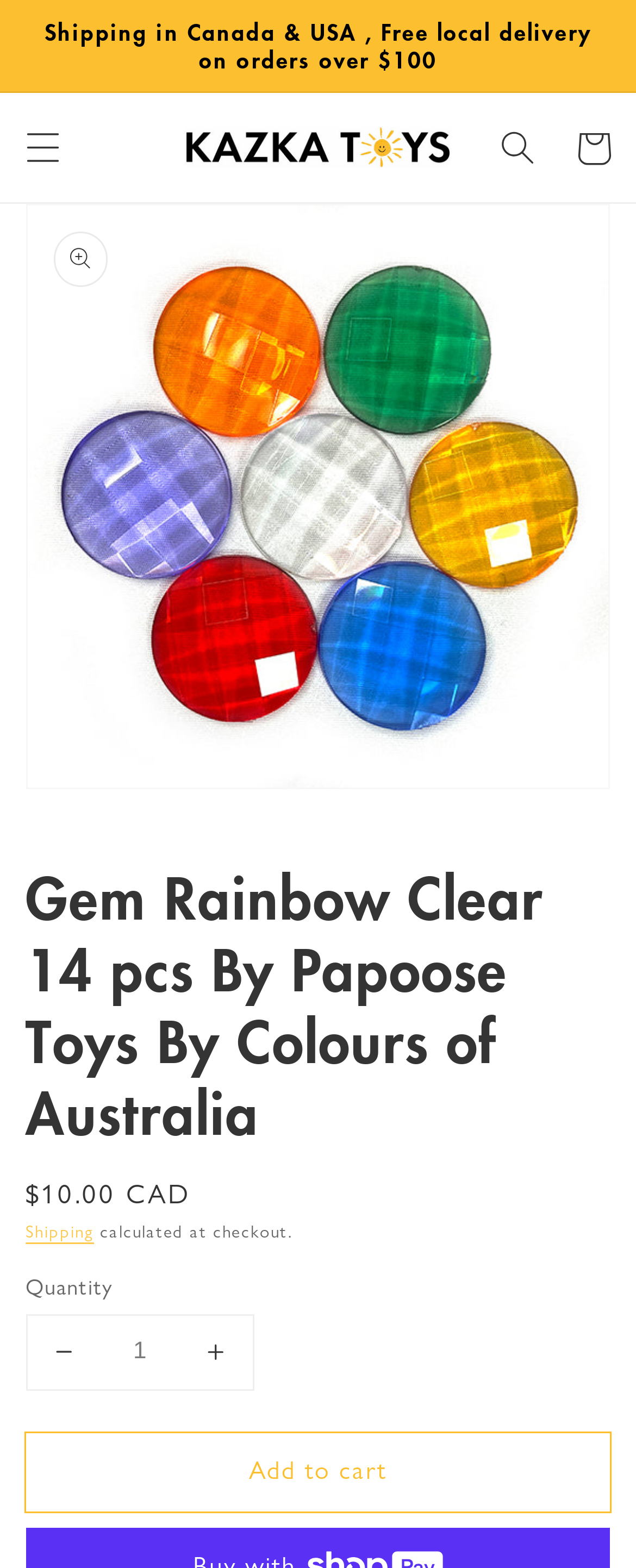Kindly provide the bounding box coordinates of the section you need to click on to fulfill the given instruction: "View cart".

[0.873, 0.07, 0.992, 0.118]